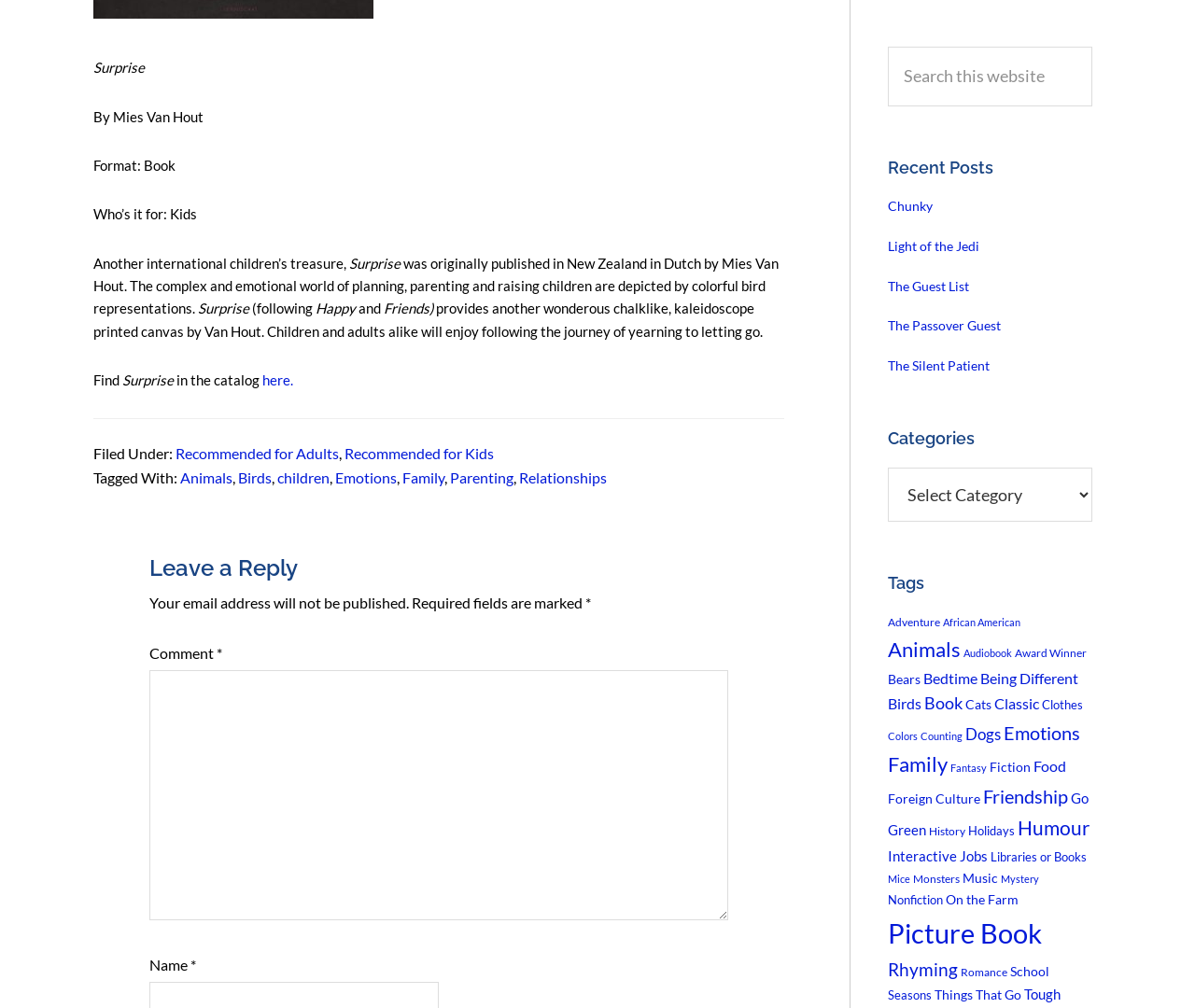Provide the bounding box for the UI element matching this description: "parent_node: Comment * name="f28e878b21"".

[0.125, 0.665, 0.609, 0.913]